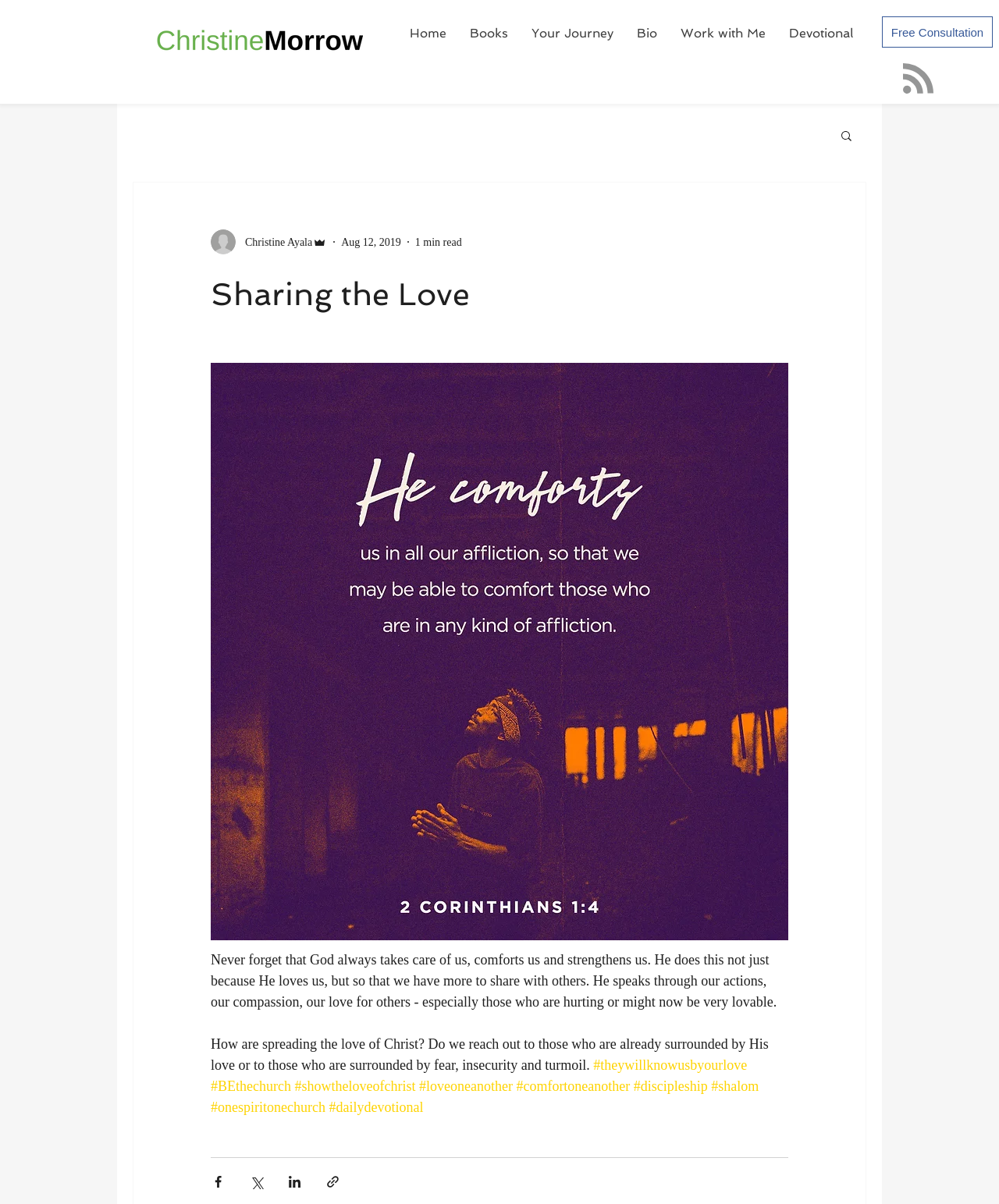Determine the bounding box for the UI element as described: "Work with Me". The coordinates should be represented as four float numbers between 0 and 1, formatted as [left, top, right, bottom].

[0.67, 0.008, 0.778, 0.047]